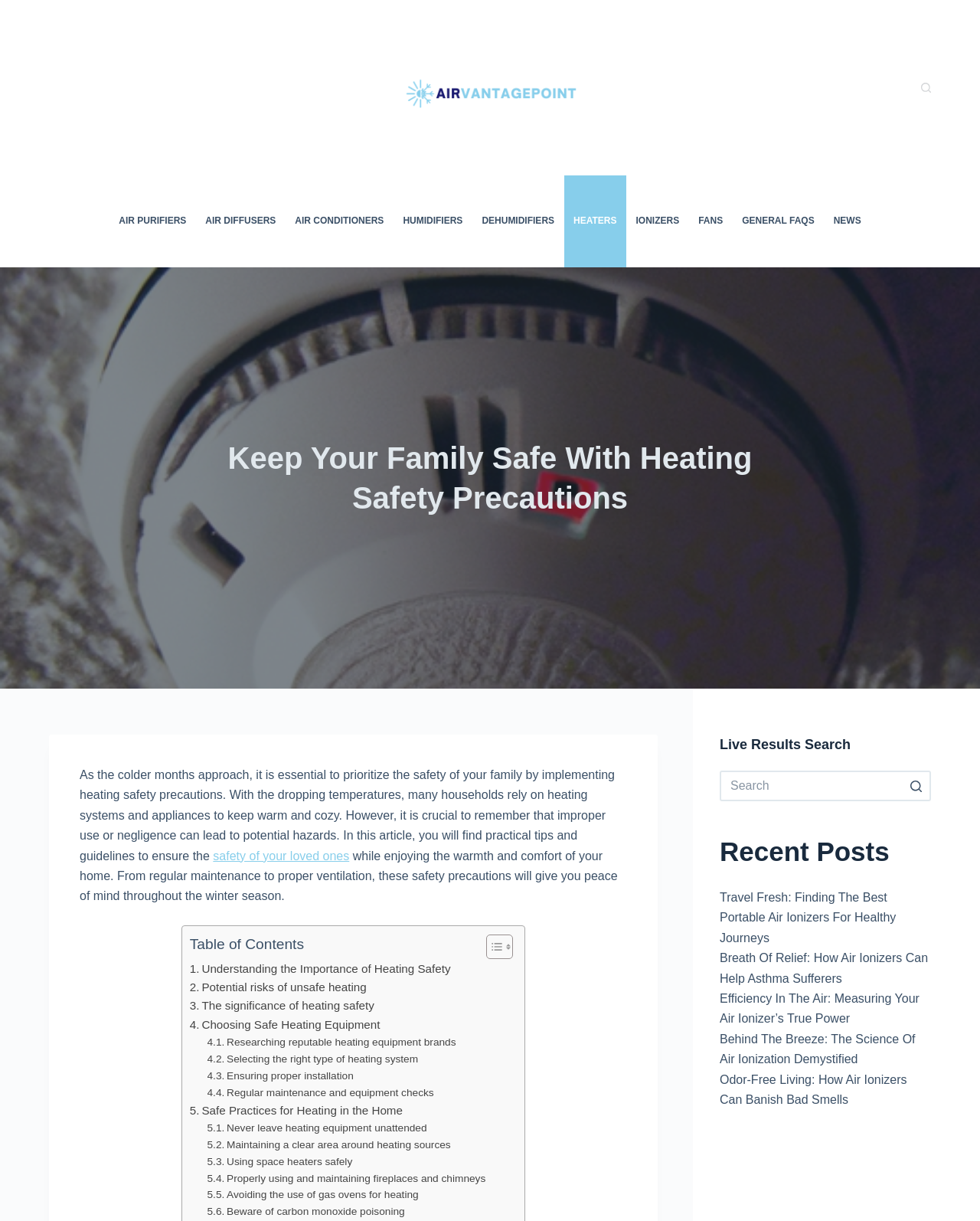What is the purpose of the 'Table of Contents' section?
Provide a detailed answer to the question using information from the image.

The 'Table of Contents' section is provided to help readers navigate the article and quickly access specific sections, such as 'Understanding the Importance of Heating Safety' and 'Safe Practices for Heating in the Home'.